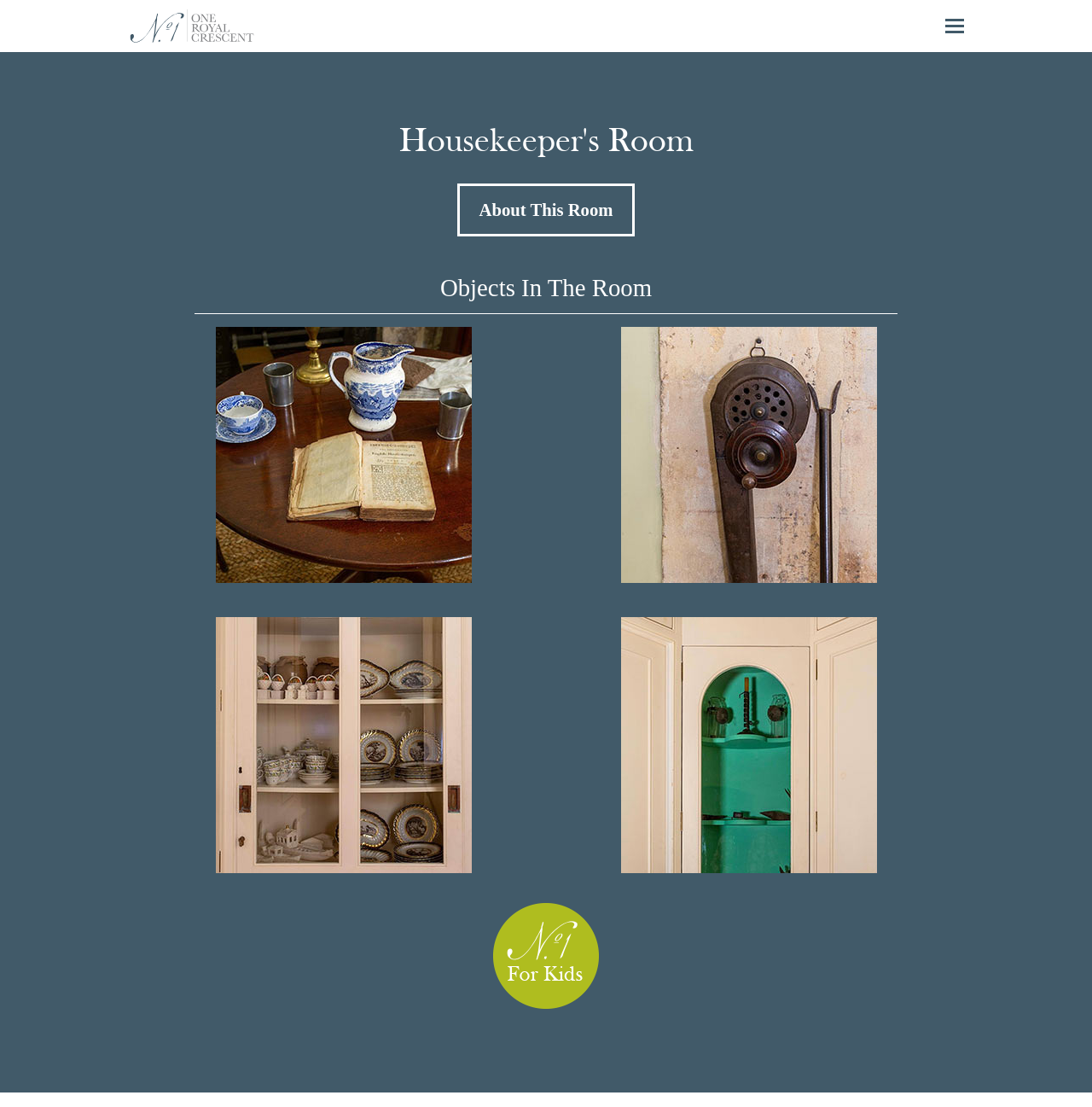Respond to the question below with a single word or phrase: What is the name of the room?

Housekeeper’s Room